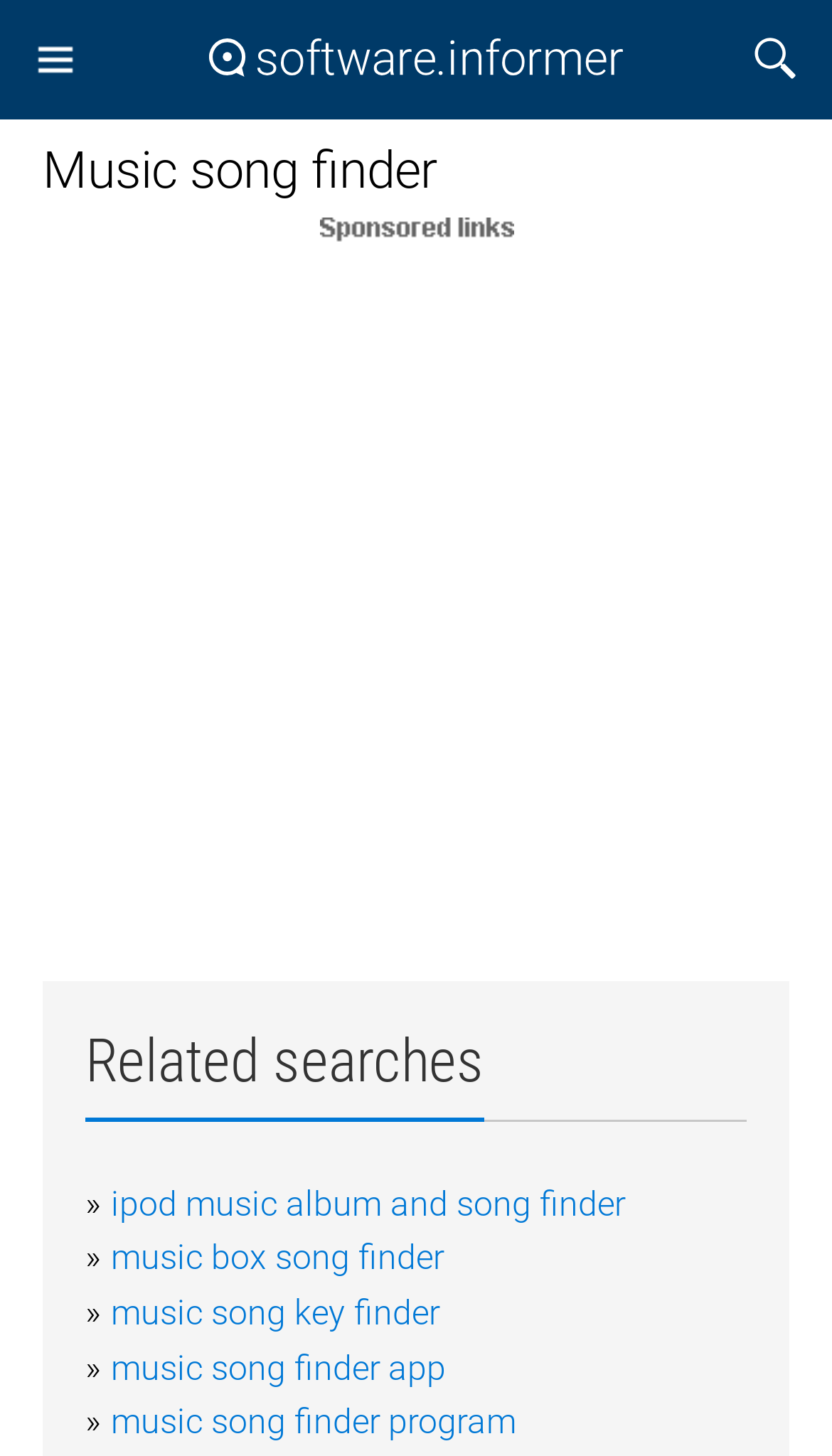Extract the bounding box coordinates for the described element: "Search". The coordinates should be represented as four float numbers between 0 and 1: [left, top, right, bottom].

[0.892, 0.018, 0.974, 0.064]